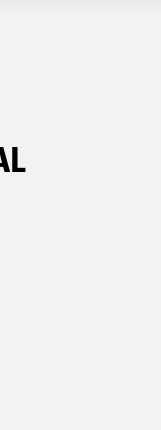What is the background color of the text graphic?
Kindly offer a comprehensive and detailed response to the question.

The caption describes the background of the text graphic as 'plain' and 'light', implying a neutral and non-distracting background that allows the prominent word 'Commercial' to stand out.